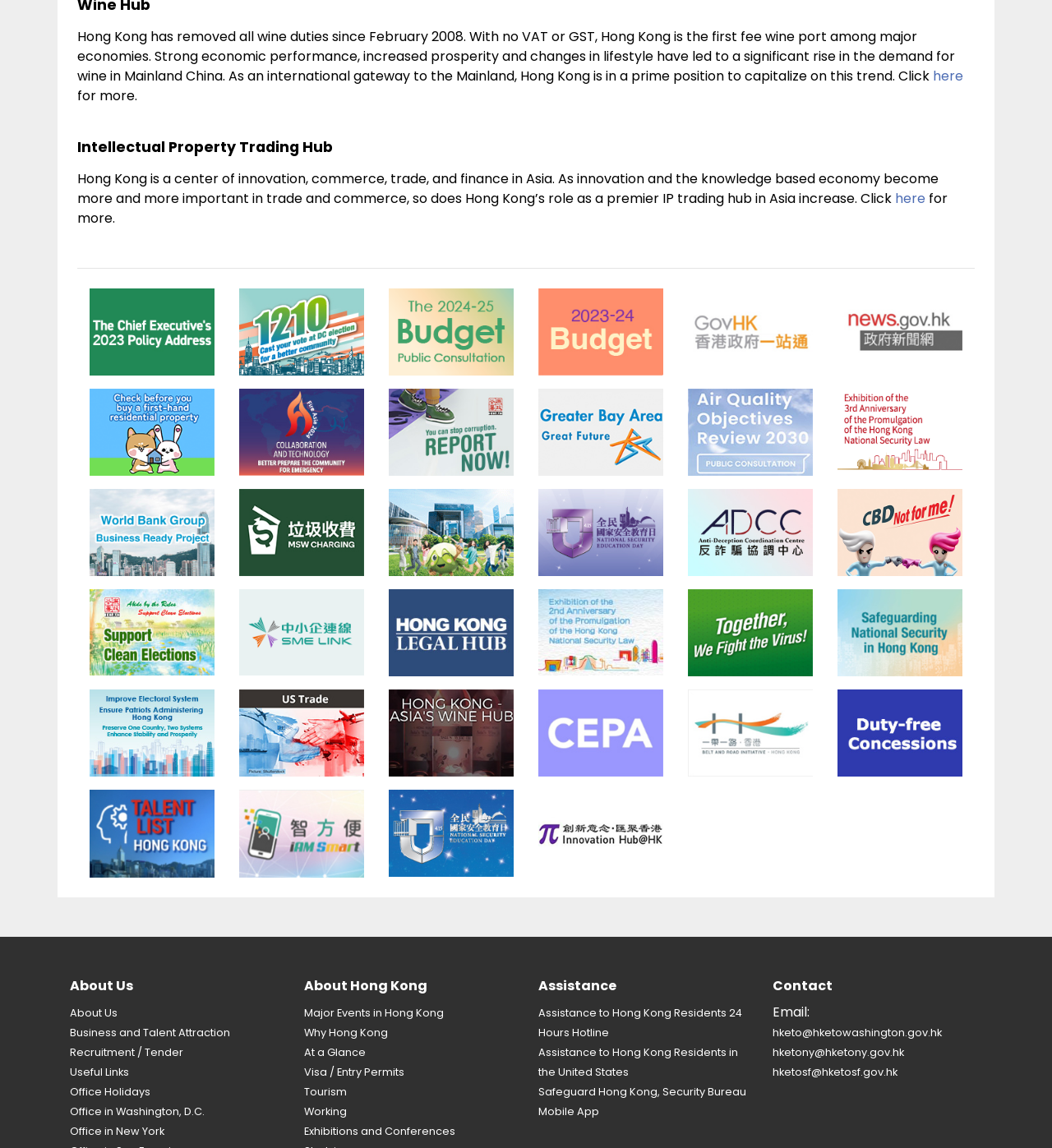Please find the bounding box coordinates for the clickable element needed to perform this instruction: "Click here for more information about wine duties".

[0.887, 0.058, 0.916, 0.074]